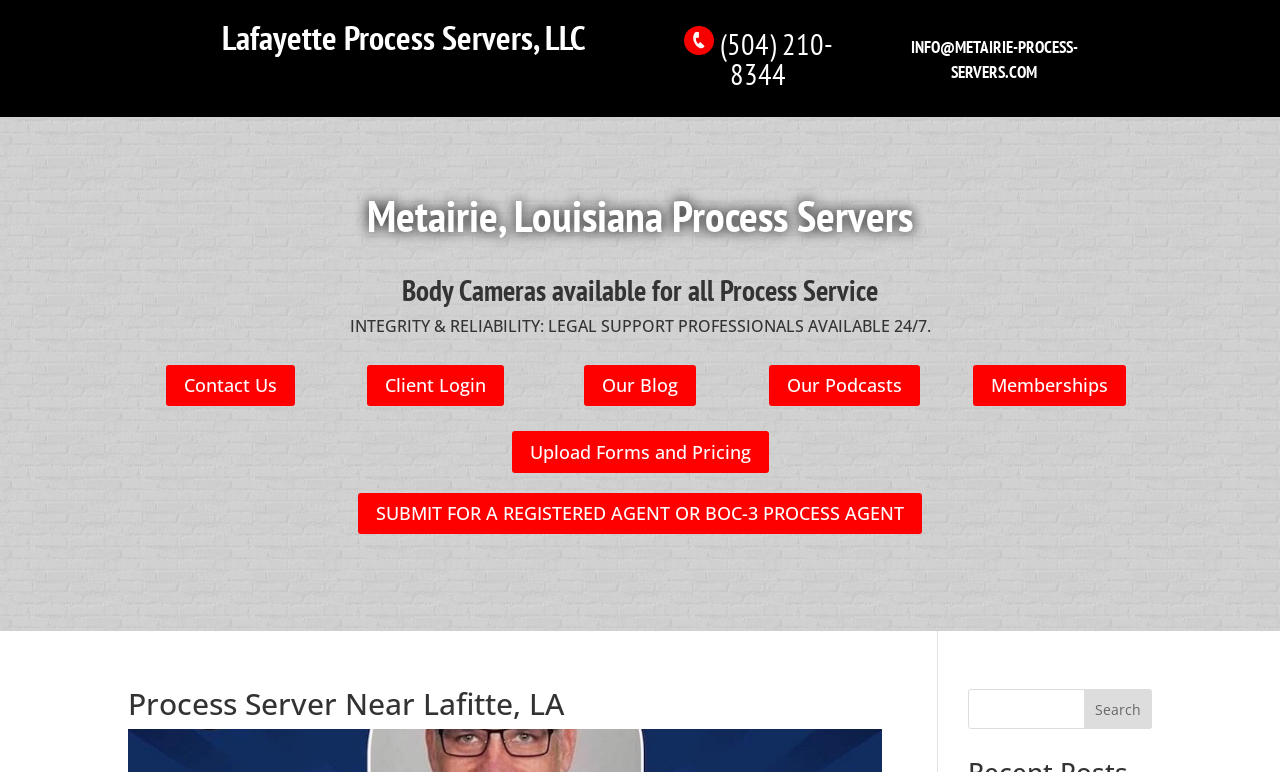Could you determine the bounding box coordinates of the clickable element to complete the instruction: "Call the process server"? Provide the coordinates as four float numbers between 0 and 1, i.e., [left, top, right, bottom].

[0.534, 0.031, 0.651, 0.12]